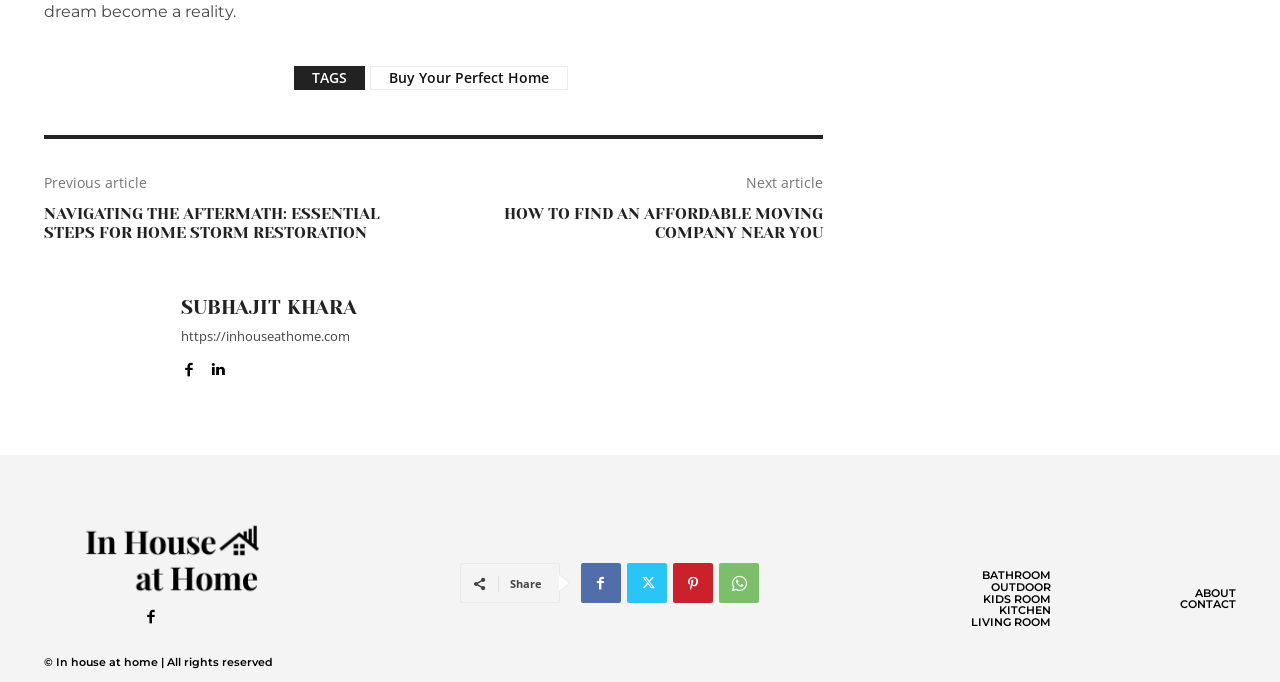What is the copyright information at the bottom of the page?
Please respond to the question with a detailed and thorough explanation.

I found the copyright information by looking at the StaticText element with the text '© In house at home | All rights reserved' which is located at the bottom of the page.